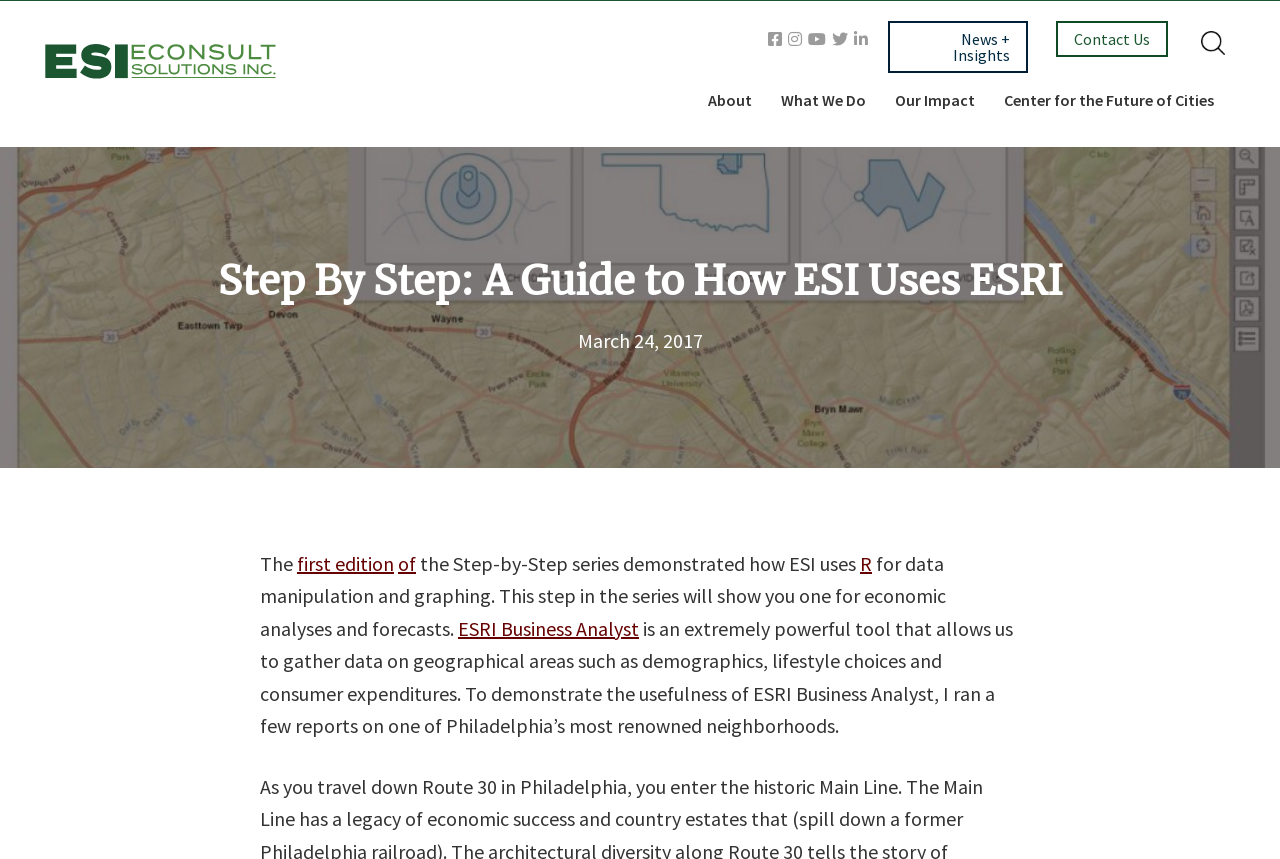Highlight the bounding box coordinates of the element that should be clicked to carry out the following instruction: "Check the HOT DEALS section". The coordinates must be given as four float numbers ranging from 0 to 1, i.e., [left, top, right, bottom].

None